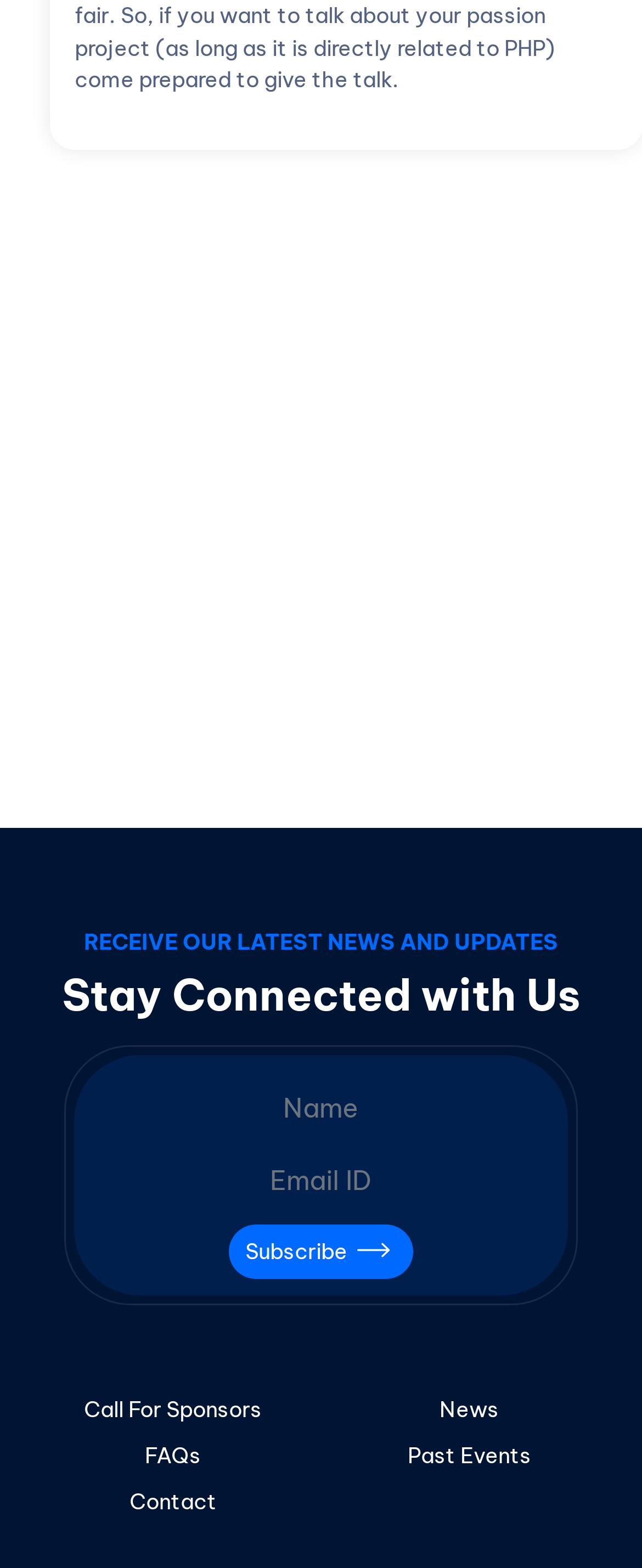Locate the bounding box coordinates of the region to be clicked to comply with the following instruction: "Subscribe to the newsletter". The coordinates must be four float numbers between 0 and 1, in the form [left, top, right, bottom].

[0.356, 0.781, 0.644, 0.816]